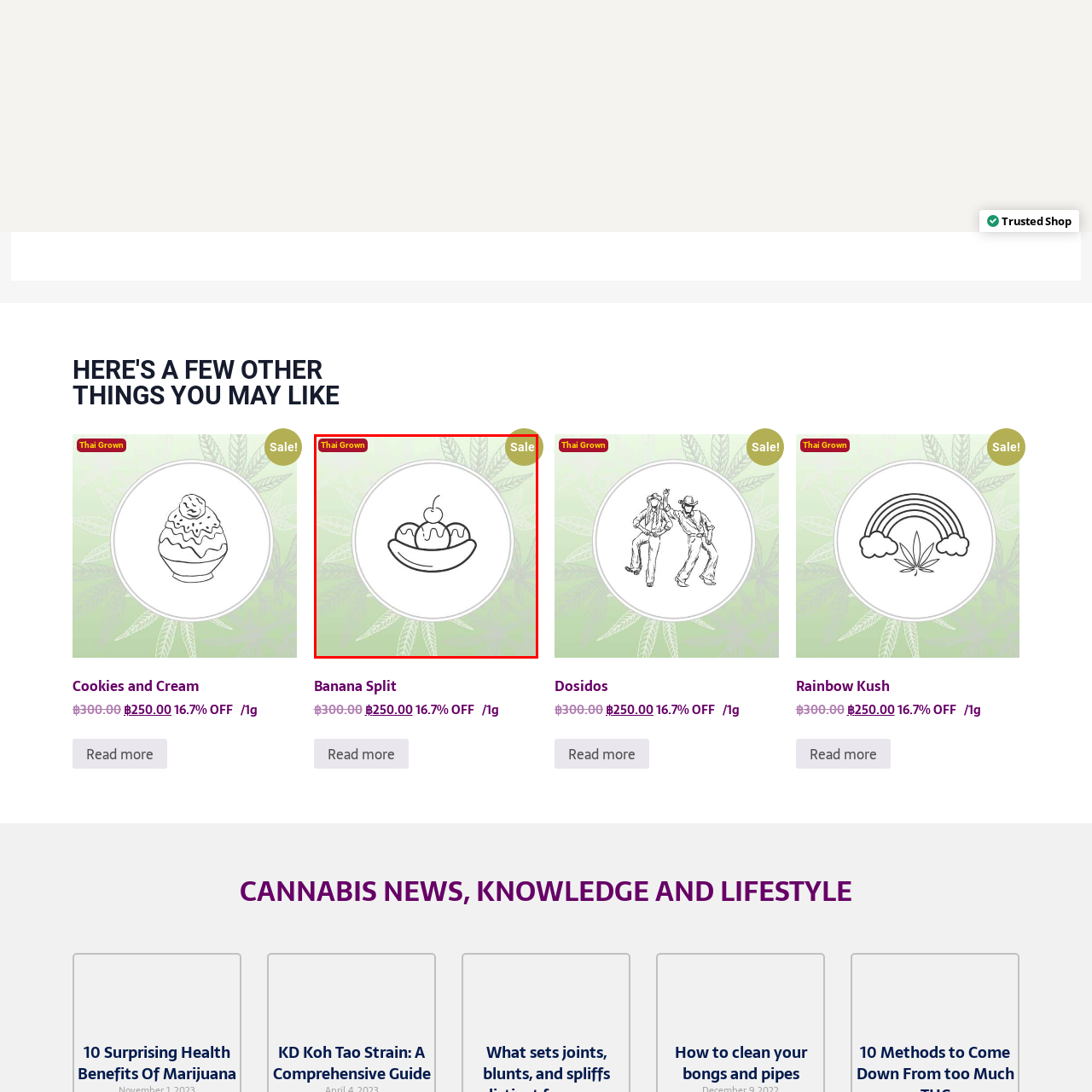Create a detailed narrative of the image inside the red-lined box.

This image features a stylized illustration of a dessert dish, showing three scoops of ice cream topped with a cherry, presented in a boat-shaped serving dish. The background is a soft green adorned with delicate illustrations of cannabis leaves, suggesting a connection to the product theme of cannabis-infused items. The image is highlighted with red and gold labels, reading "Thai Grown" and "Sale!" respectively, indicating a promotional offer on a product that likely includes cannabis. This creative design emphasizes the unique fusion of culinary indulgence and cannabis culture, making it appealing to those interested in novelty edibles.